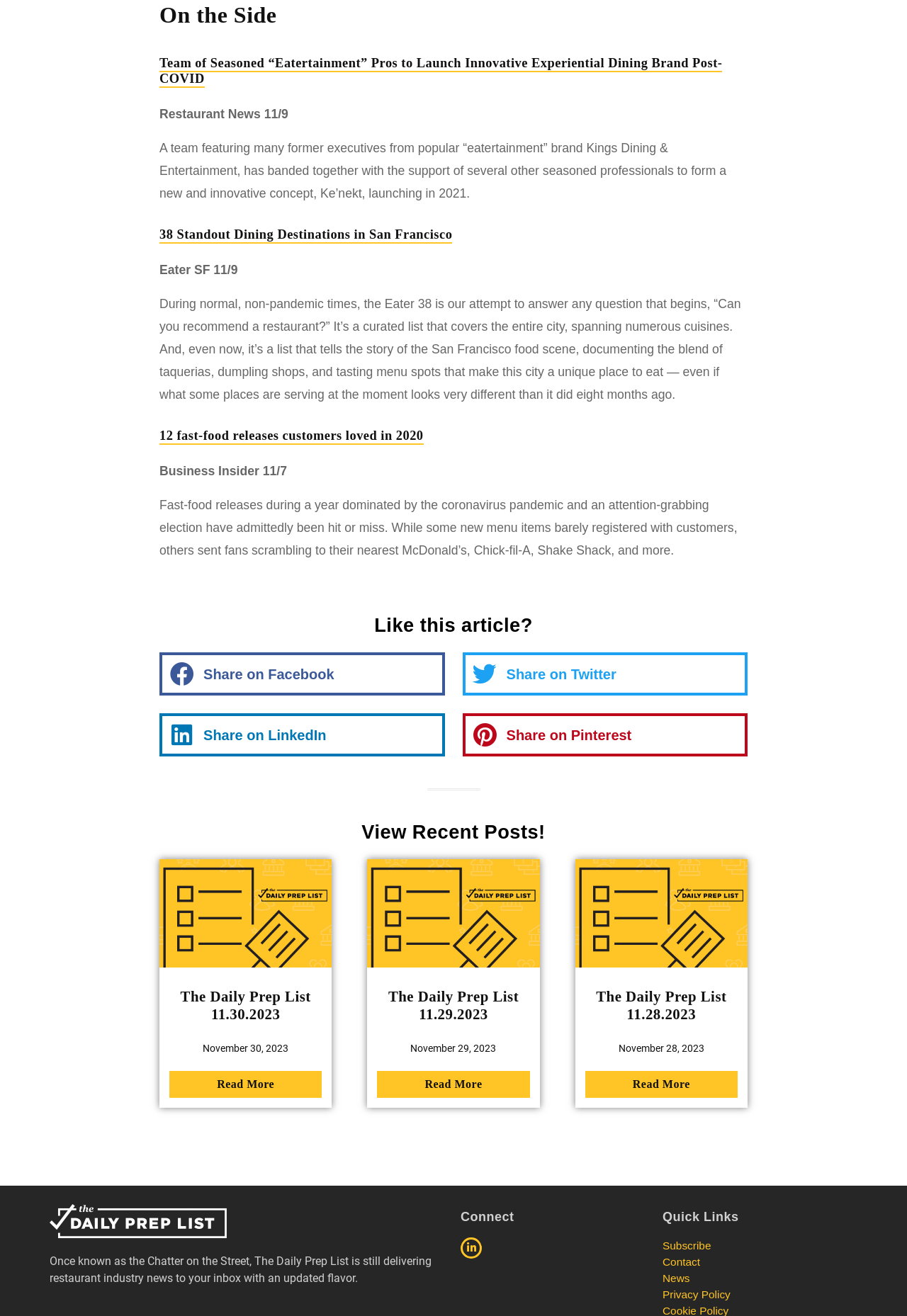Locate the UI element described as follows: "Read More". Return the bounding box coordinates as four float numbers between 0 and 1 in the order [left, top, right, bottom].

[0.645, 0.814, 0.813, 0.834]